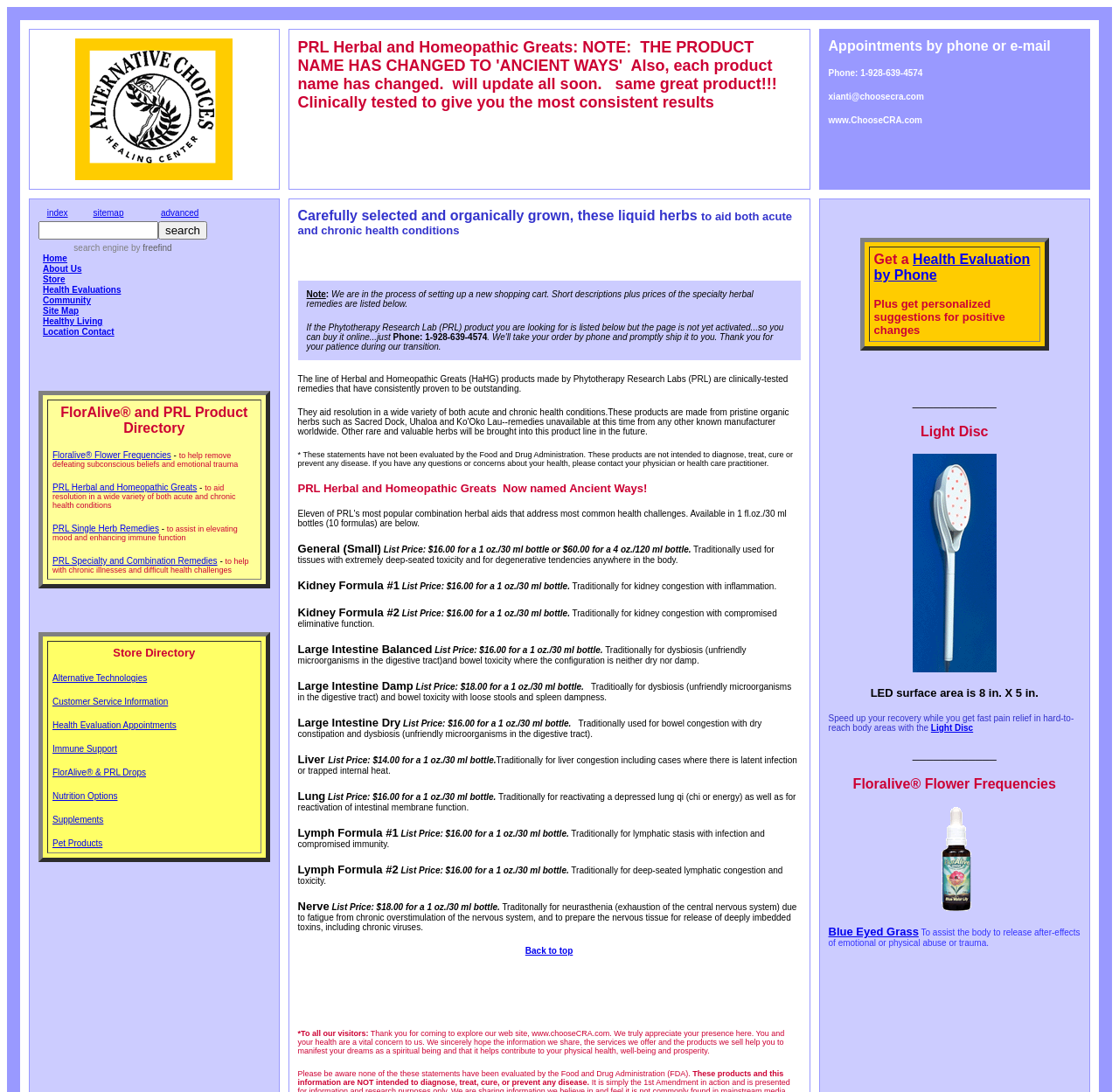Can you show the bounding box coordinates of the region to click on to complete the task described in the instruction: "view store directory"?

[0.042, 0.587, 0.233, 0.781]